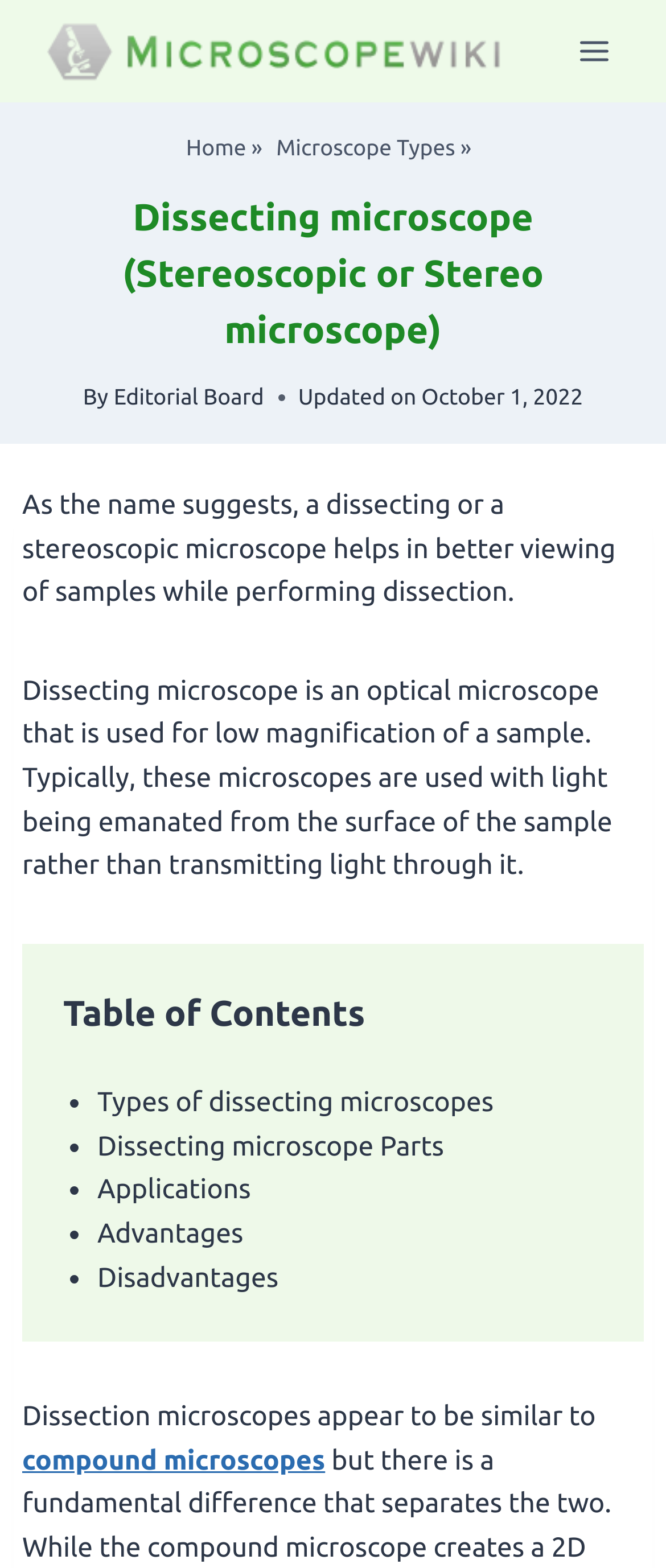What is the purpose of a dissecting microscope?
Look at the image and answer with only one word or phrase.

Better viewing of samples